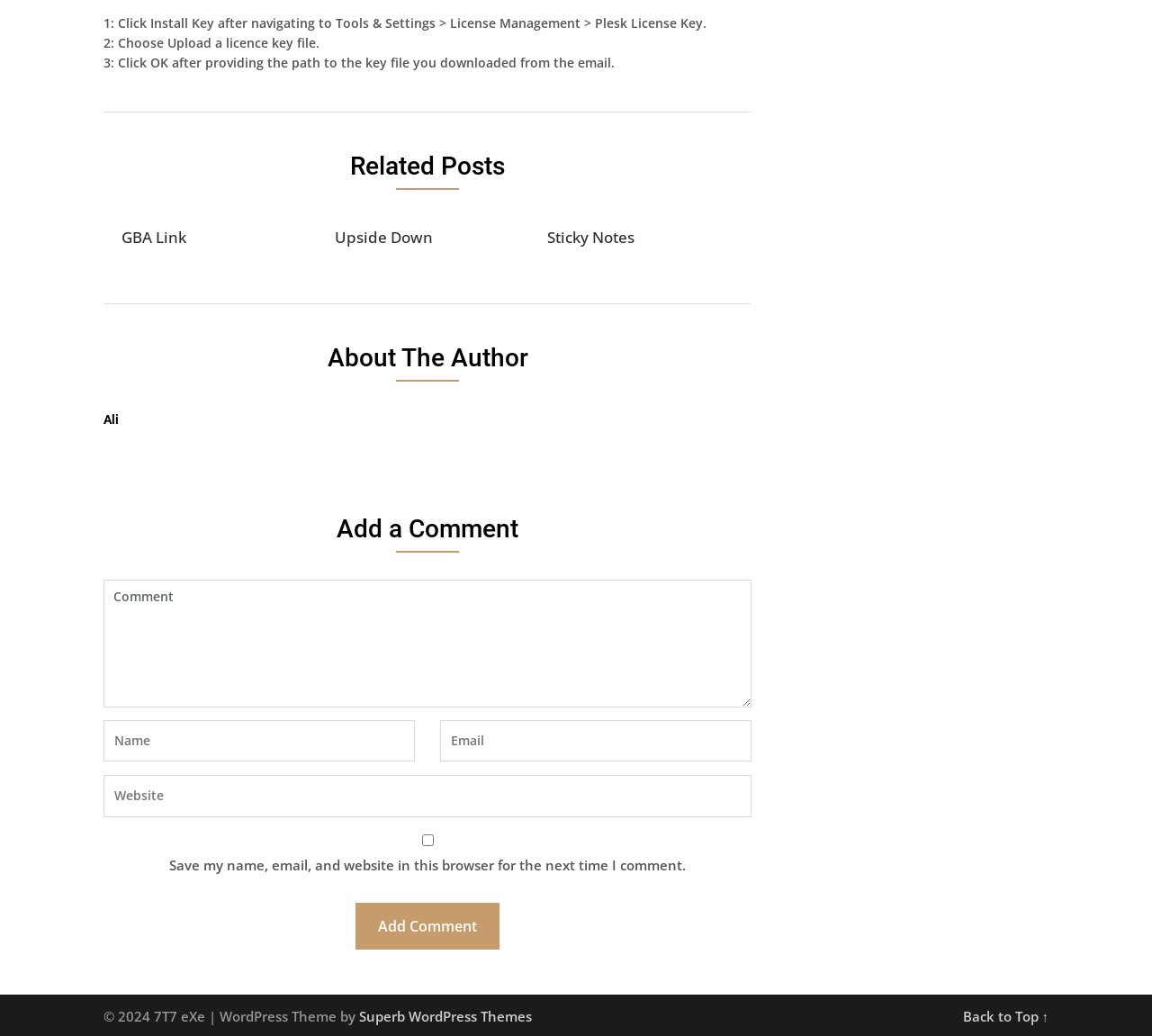Who is the author of the article?
Carefully analyze the image and provide a thorough answer to the question.

The author of the article is Ali, as indicated by the heading 'About The Author' and the subsequent heading 'Ali'.